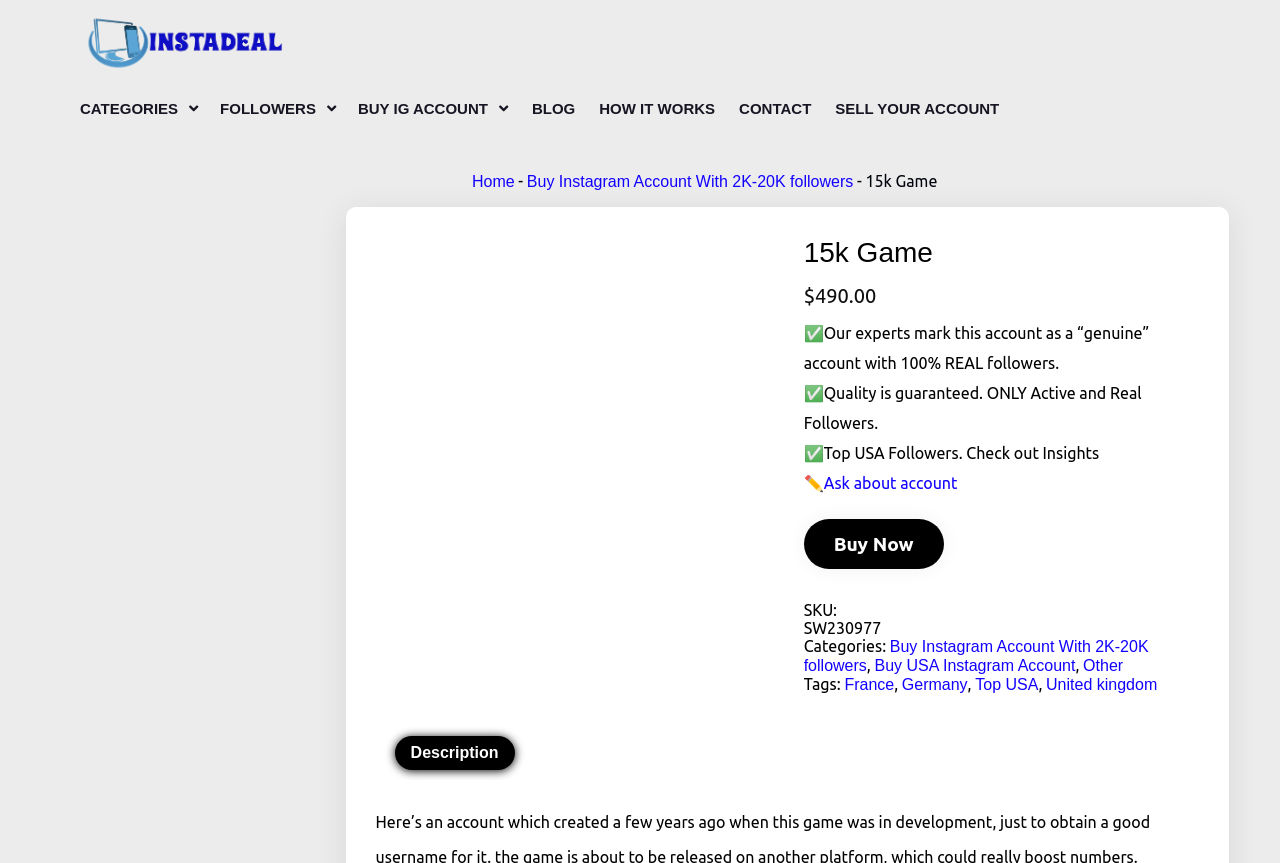Please provide a comprehensive response to the question based on the details in the image: What is the price of the 15k Game Instagram account?

I found the price of the 15k Game Instagram account by looking at the static text elements on the webpage. Specifically, I found the text '$' followed by '490.00' which indicates the price of the account.